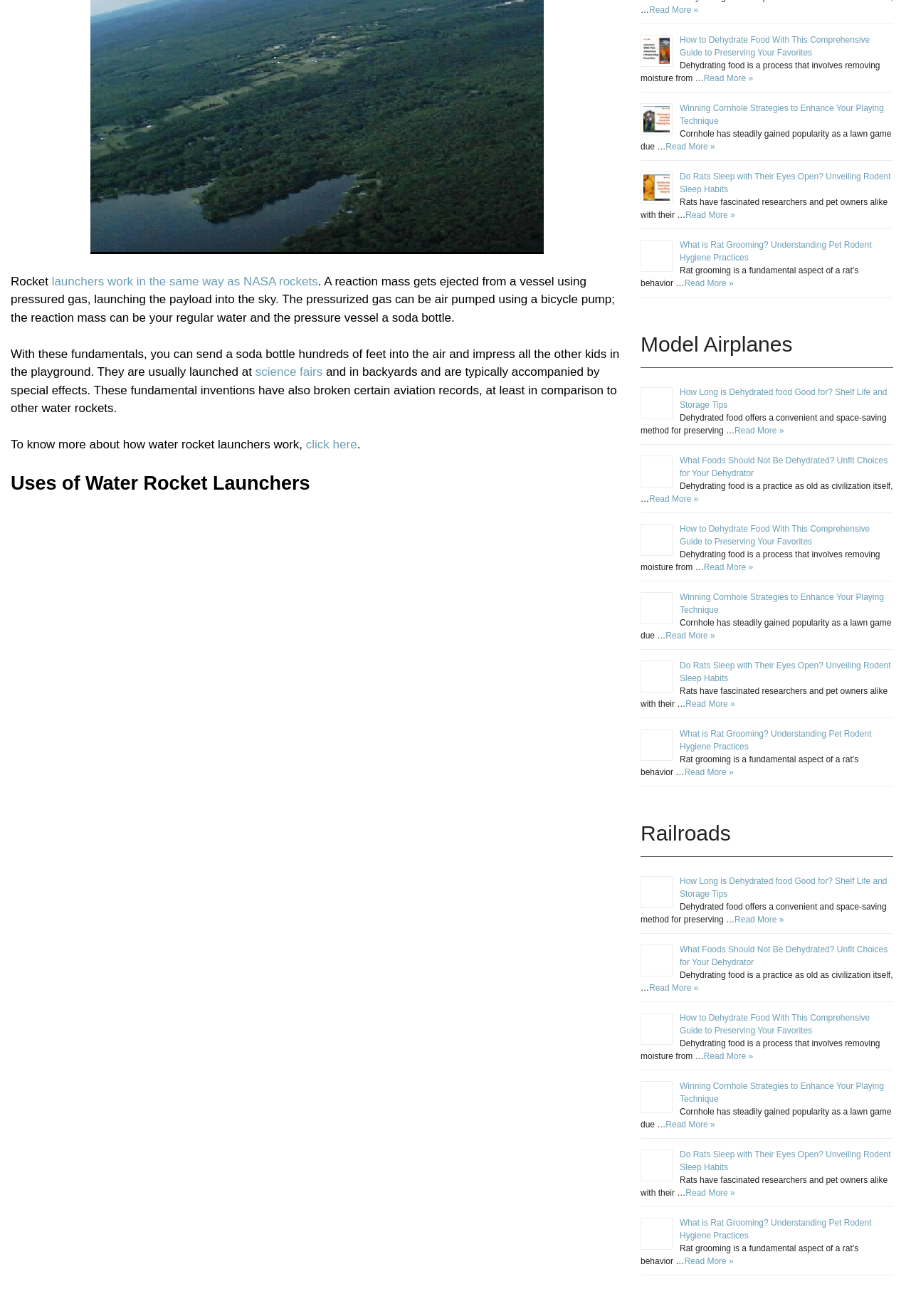Determine the bounding box coordinates of the clickable element to achieve the following action: 'explore how rats sleep'. Provide the coordinates as four float values between 0 and 1, formatted as [left, top, right, bottom].

[0.753, 0.159, 0.807, 0.167]